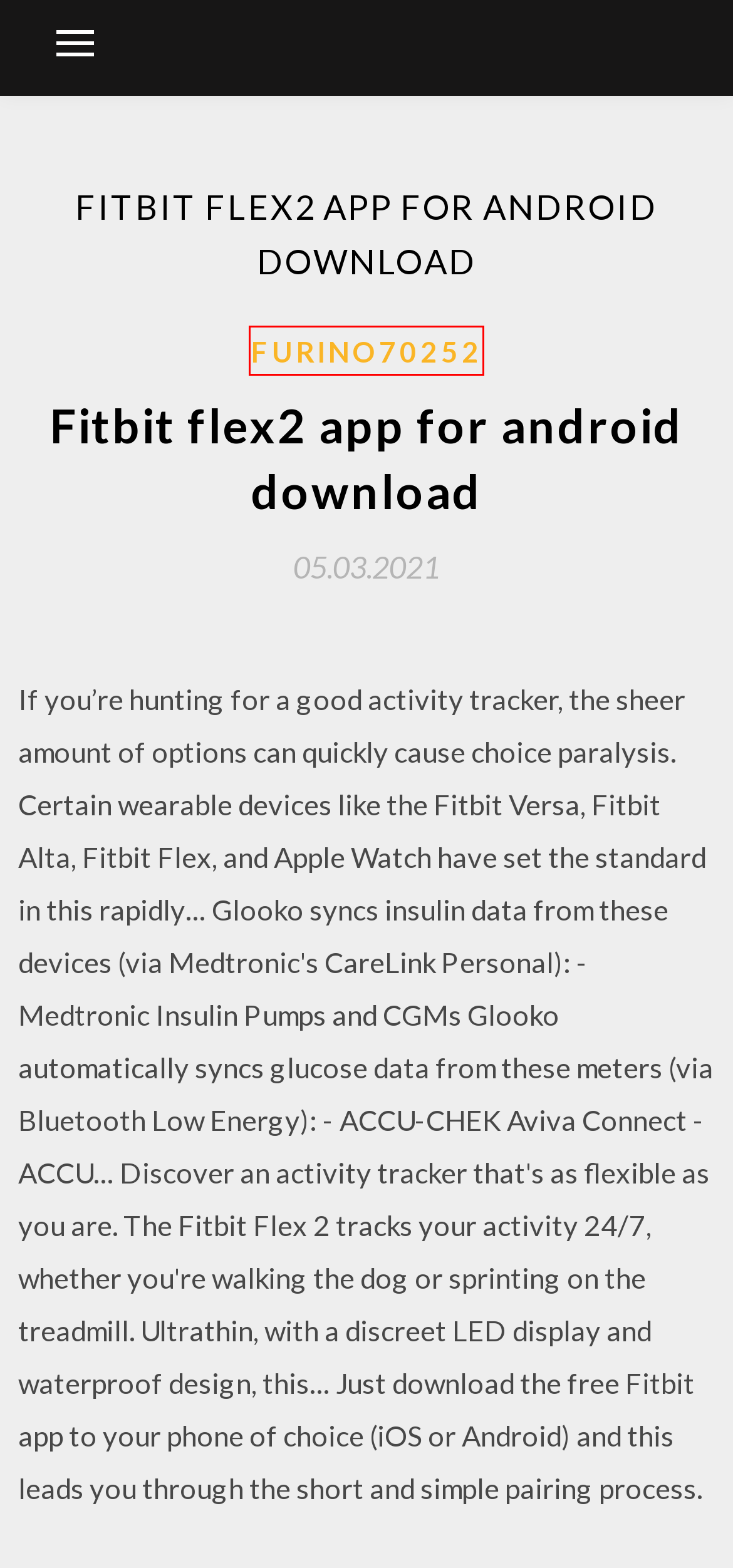Given a webpage screenshot with a UI element marked by a red bounding box, choose the description that best corresponds to the new webpage that will appear after clicking the element. The candidates are:
A. Download m3u red files for roku (2020)
B. Leading change john p kotter pdf download (2020)
C. Clips4sale 77755 download torrent (2020)
D. Flume skin album bass boost download (2020)
E. Vr conjo hmd file free download (2020)
F. Where can i download free songs for android (2020)
G. Furino70252
H. ダウンロード済みの更新ウィンドウを削除する10 [2020]

G